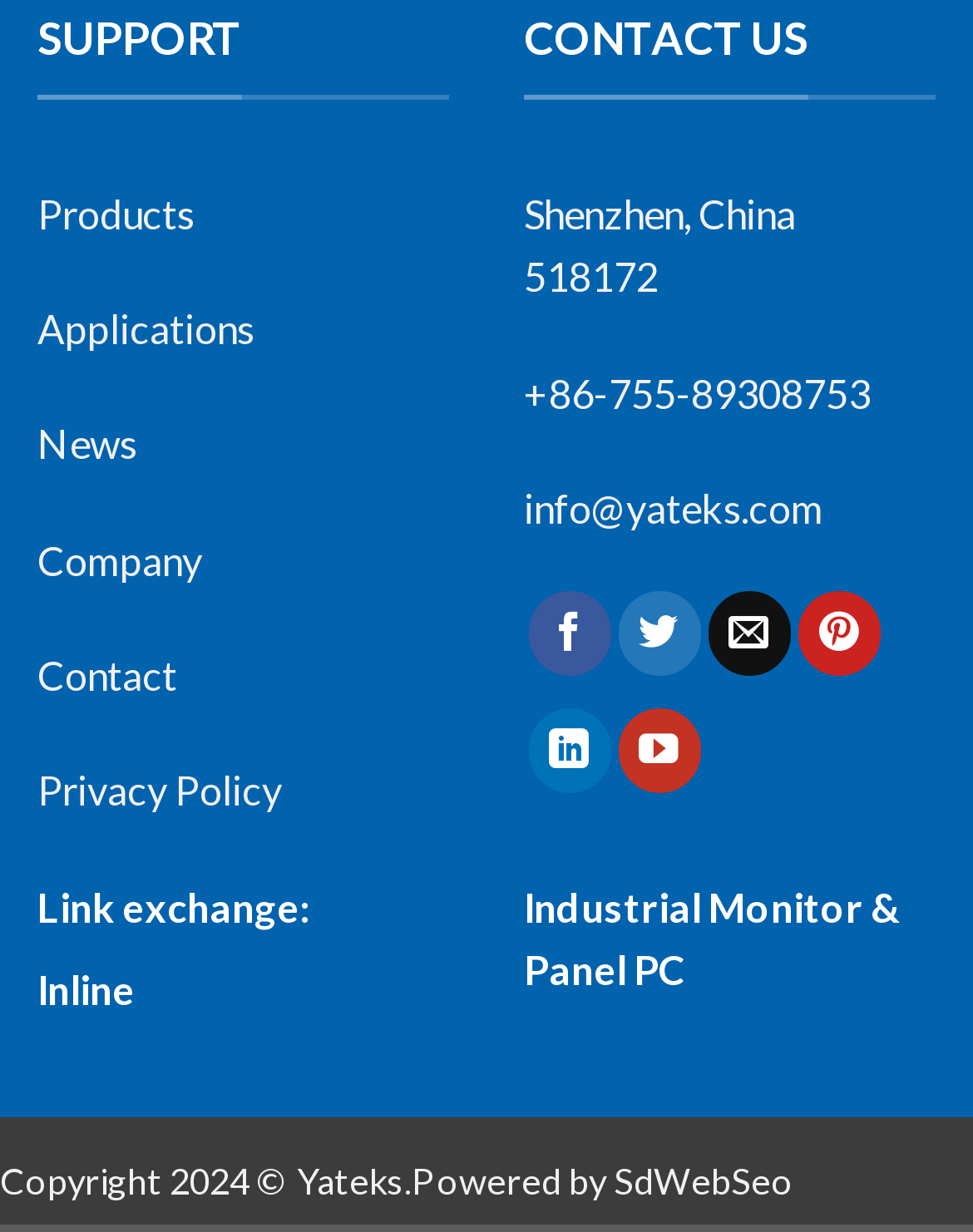How many social media links are there?
Could you give a comprehensive explanation in response to this question?

I counted the number of social media links by looking at the icons in the 'CONTACT US' section, which are , , , , and .